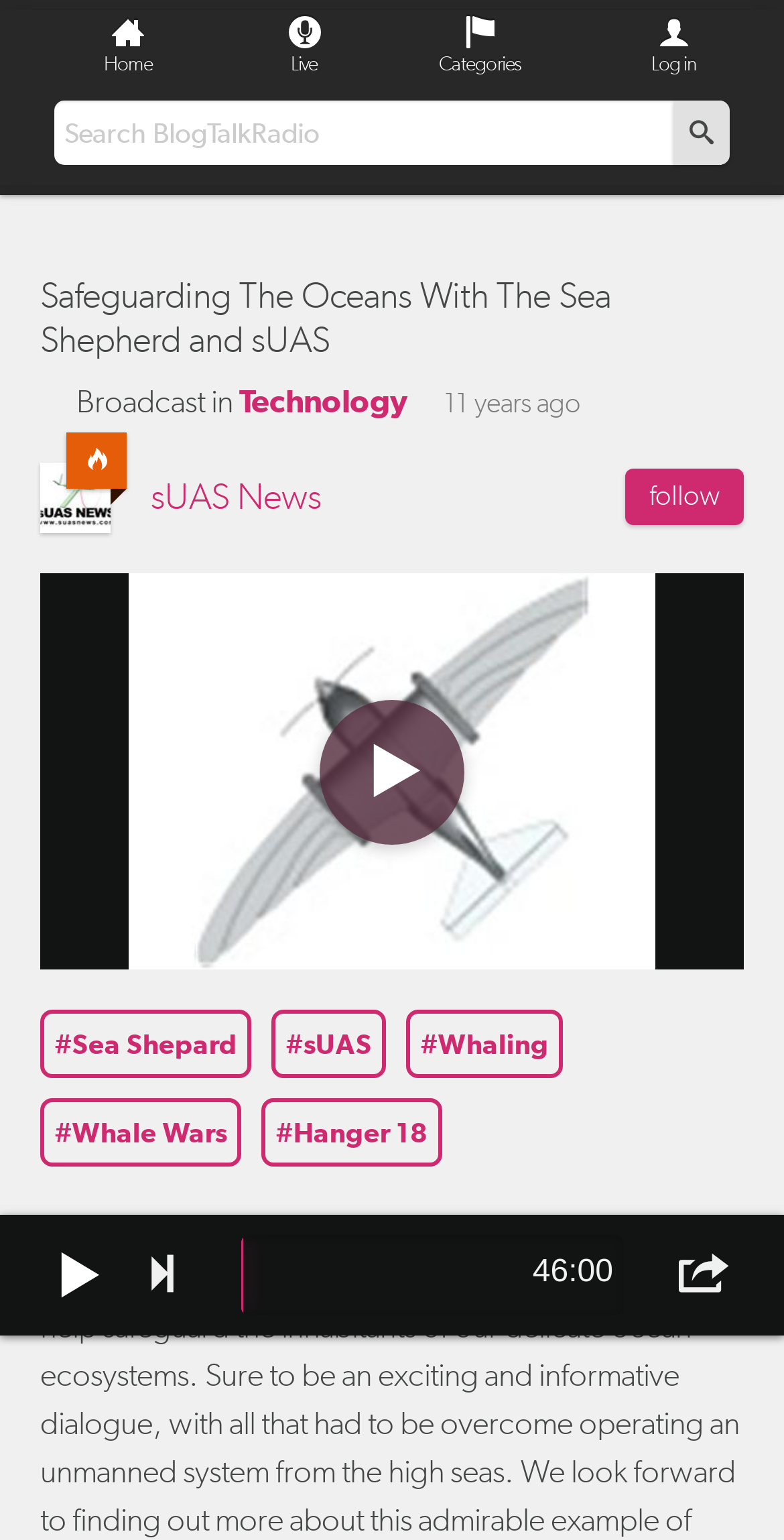How many links are in the top navigation bar?
By examining the image, provide a one-word or phrase answer.

4